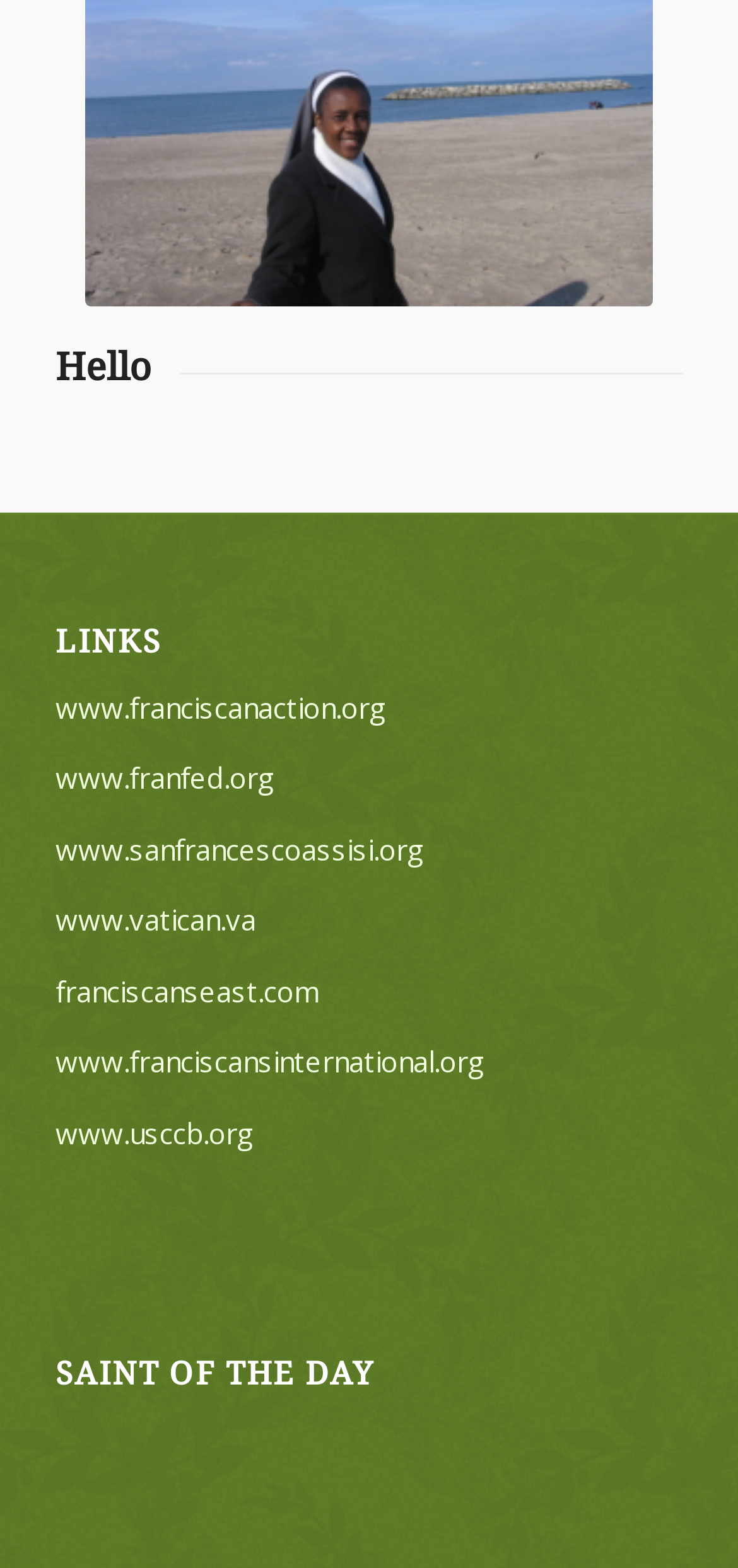What is the first link under 'LINKS'?
Answer with a single word or short phrase according to what you see in the image.

www.franciscanaction.org